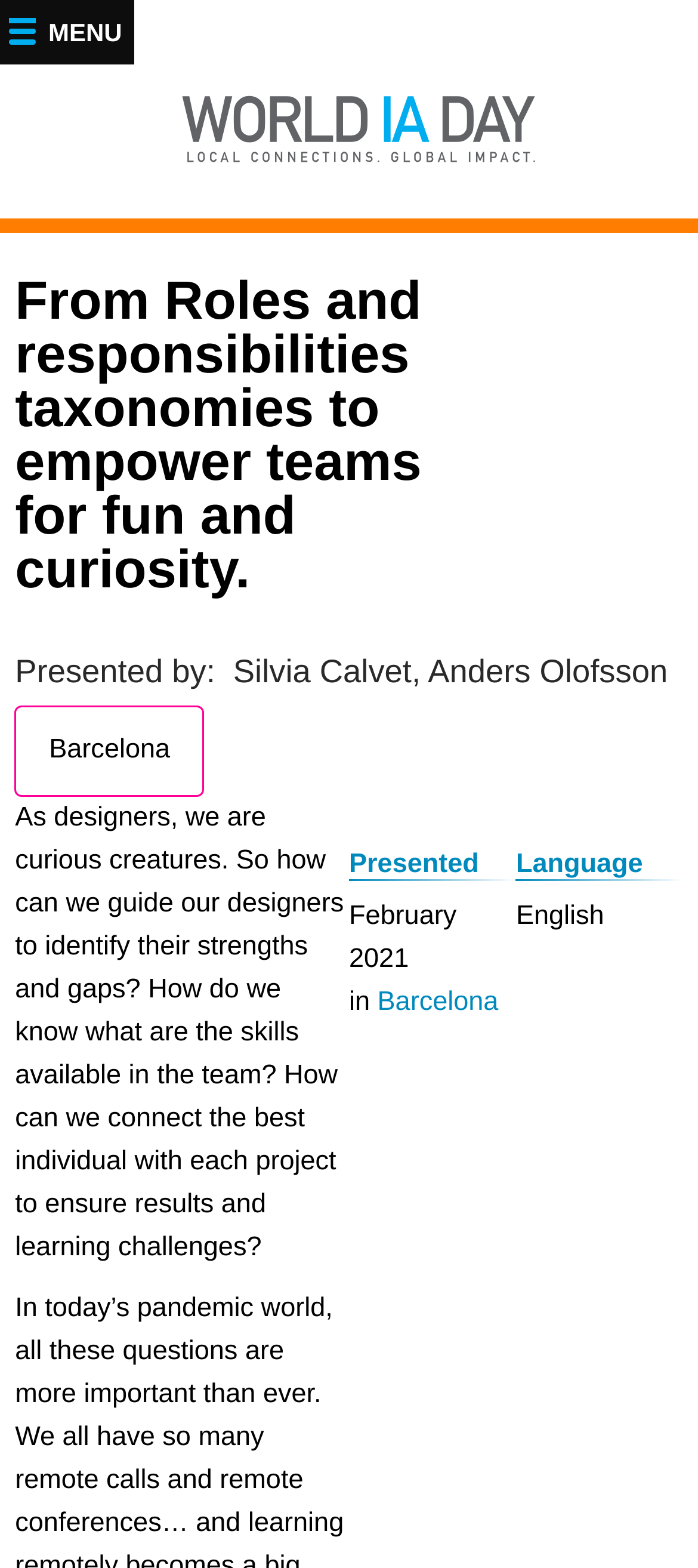Identify and provide the bounding box for the element described by: "Barcelona".

[0.022, 0.45, 0.292, 0.508]